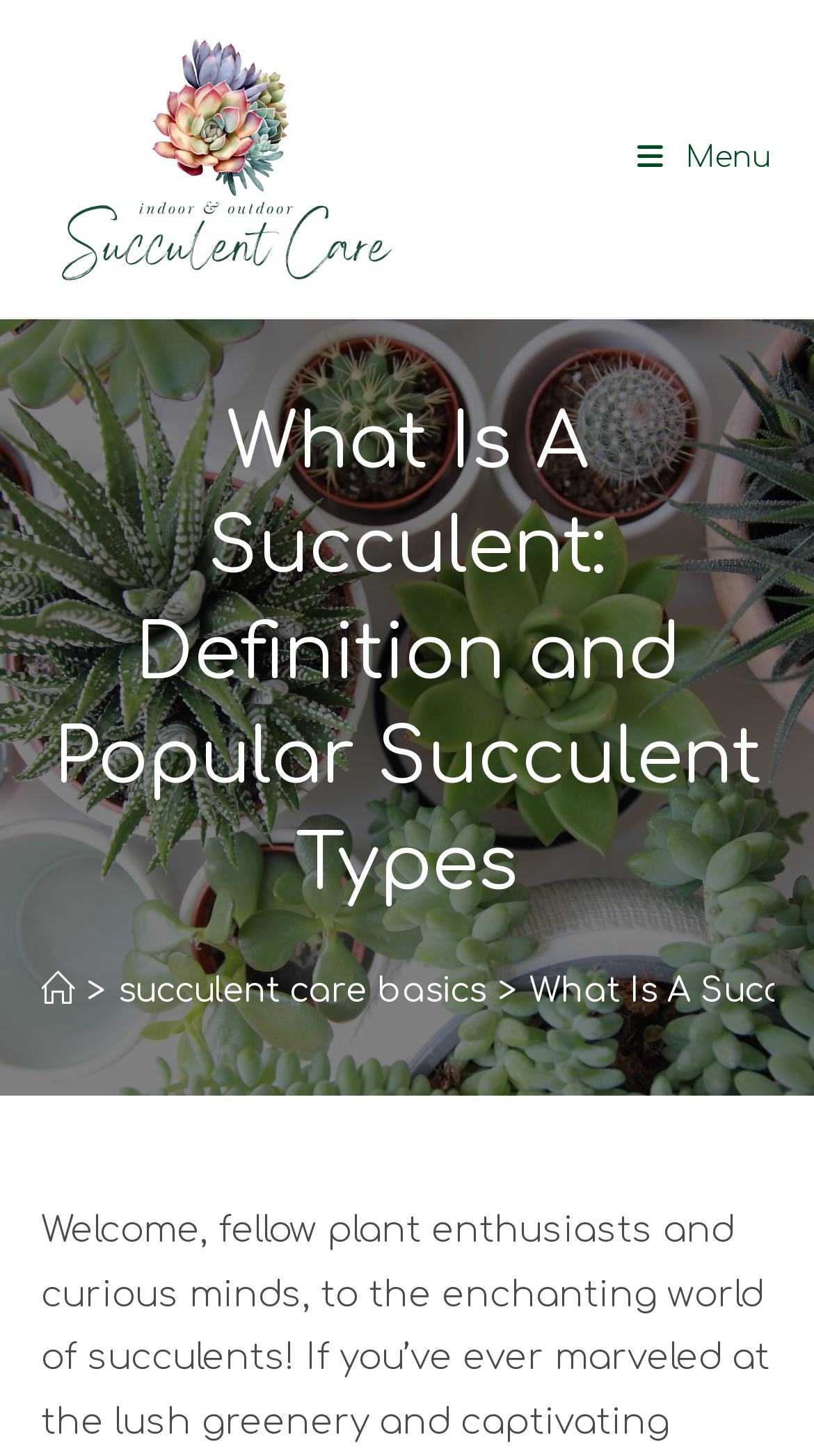Look at the image and write a detailed answer to the question: 
What is the main topic of this webpage?

Based on the webpage structure and content, it appears that the main topic of this webpage is succulent plants, as indicated by the heading 'What Is A Succulent: Definition and Popular Succulent Types' and the presence of links related to succulent care.